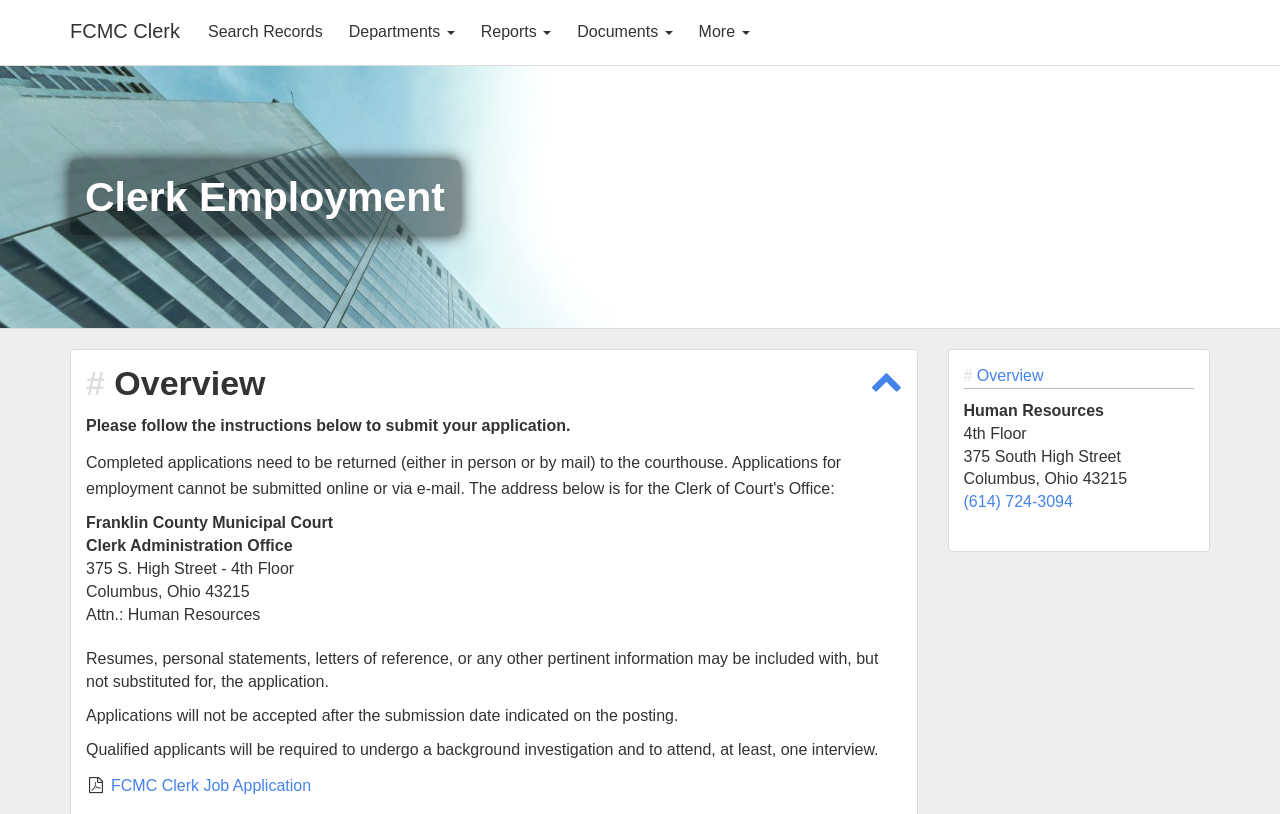Locate the bounding box coordinates of the clickable element to fulfill the following instruction: "Go to Overview". Provide the coordinates as four float numbers between 0 and 1 in the format [left, top, right, bottom].

[0.763, 0.451, 0.815, 0.472]